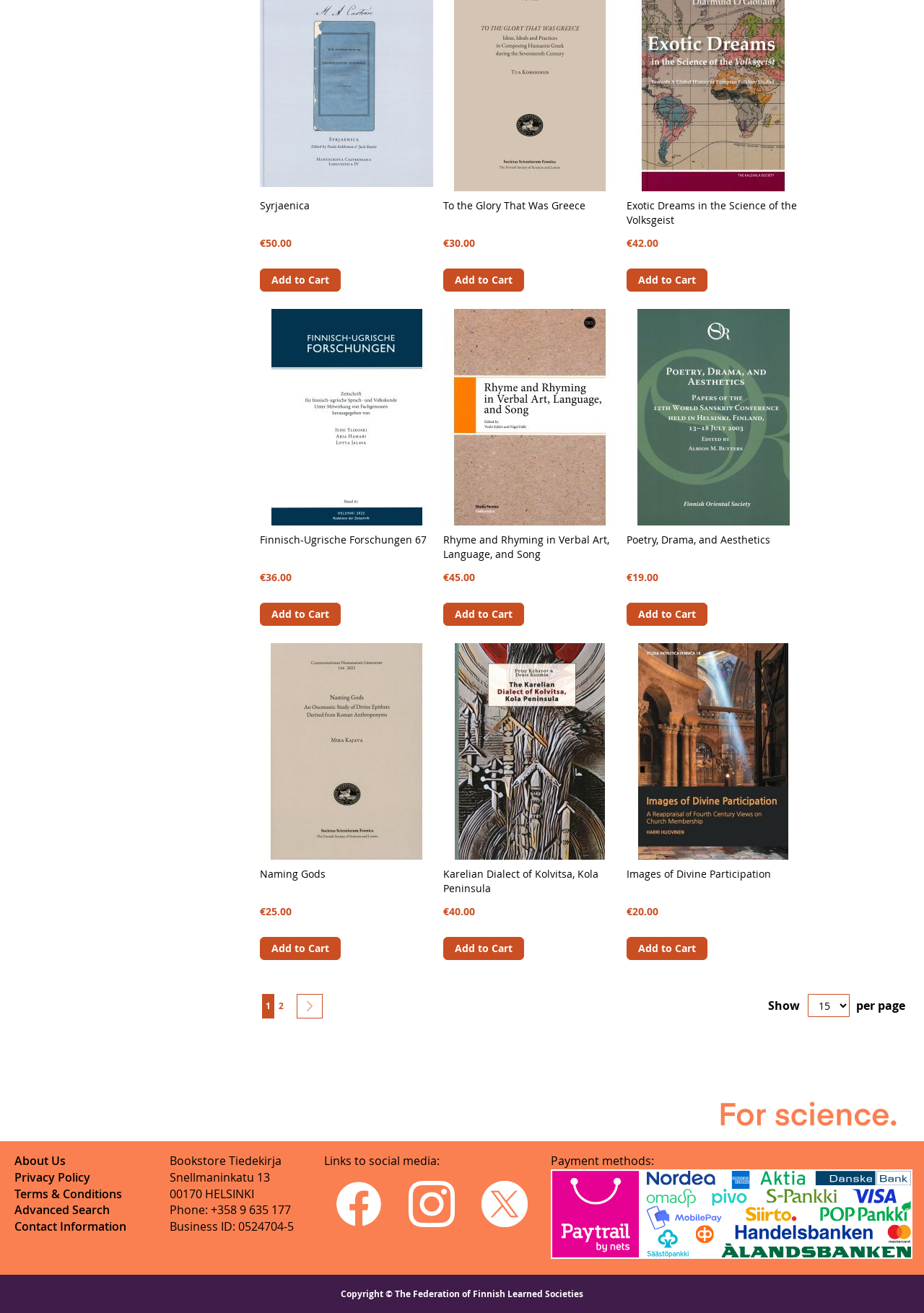Provide the bounding box coordinates for the UI element that is described as: "Images of Divine Participation".

[0.678, 0.66, 0.834, 0.671]